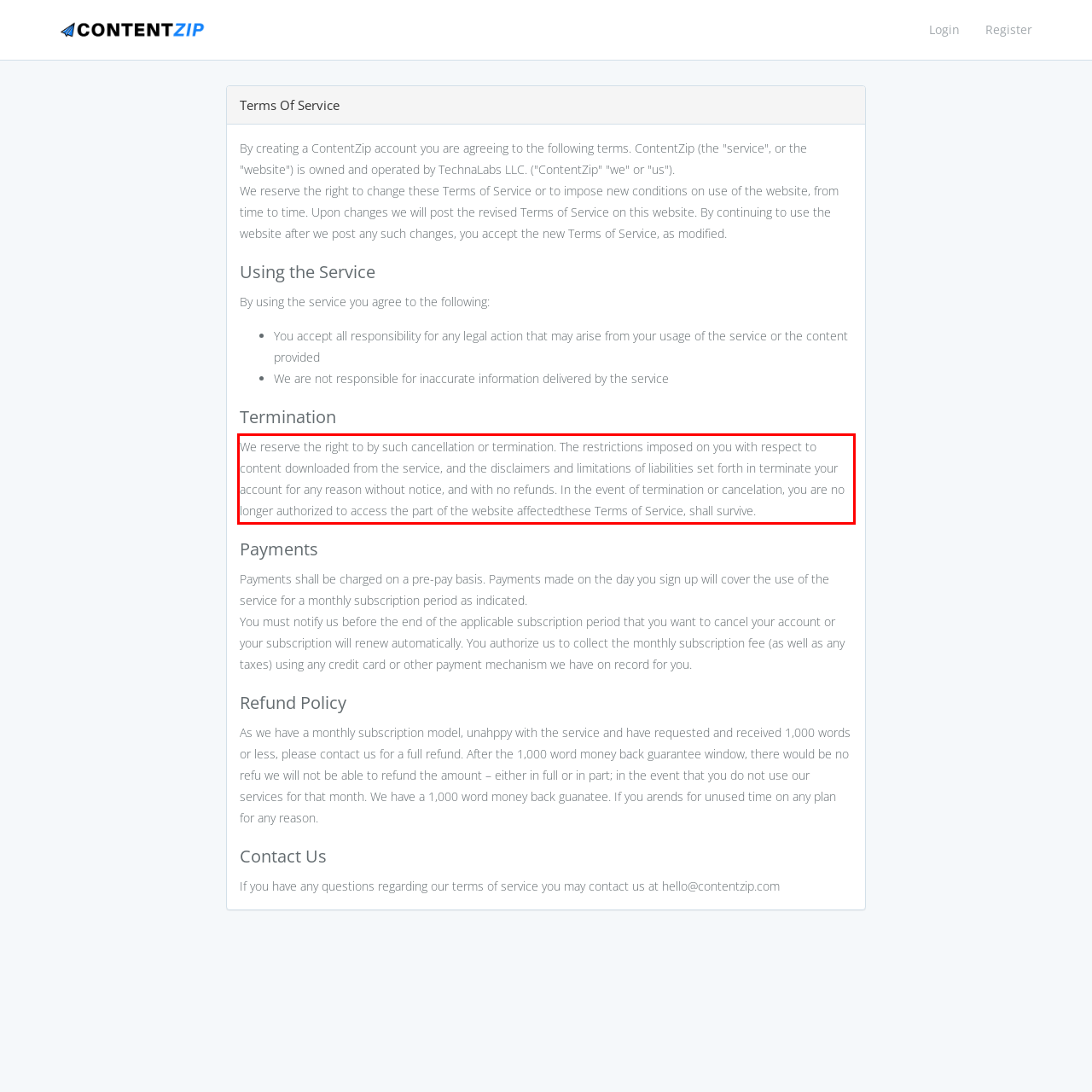You have a screenshot of a webpage where a UI element is enclosed in a red rectangle. Perform OCR to capture the text inside this red rectangle.

We reserve the right to by such cancellation or termination. The restrictions imposed on you with respect to content downloaded from the service, and the disclaimers and limitations of liabilities set forth in terminate your account for any reason without notice, and with no refunds. In the event of termination or cancelation, you are no longer authorized to access the part of the website affectedthese Terms of Service, shall survive.